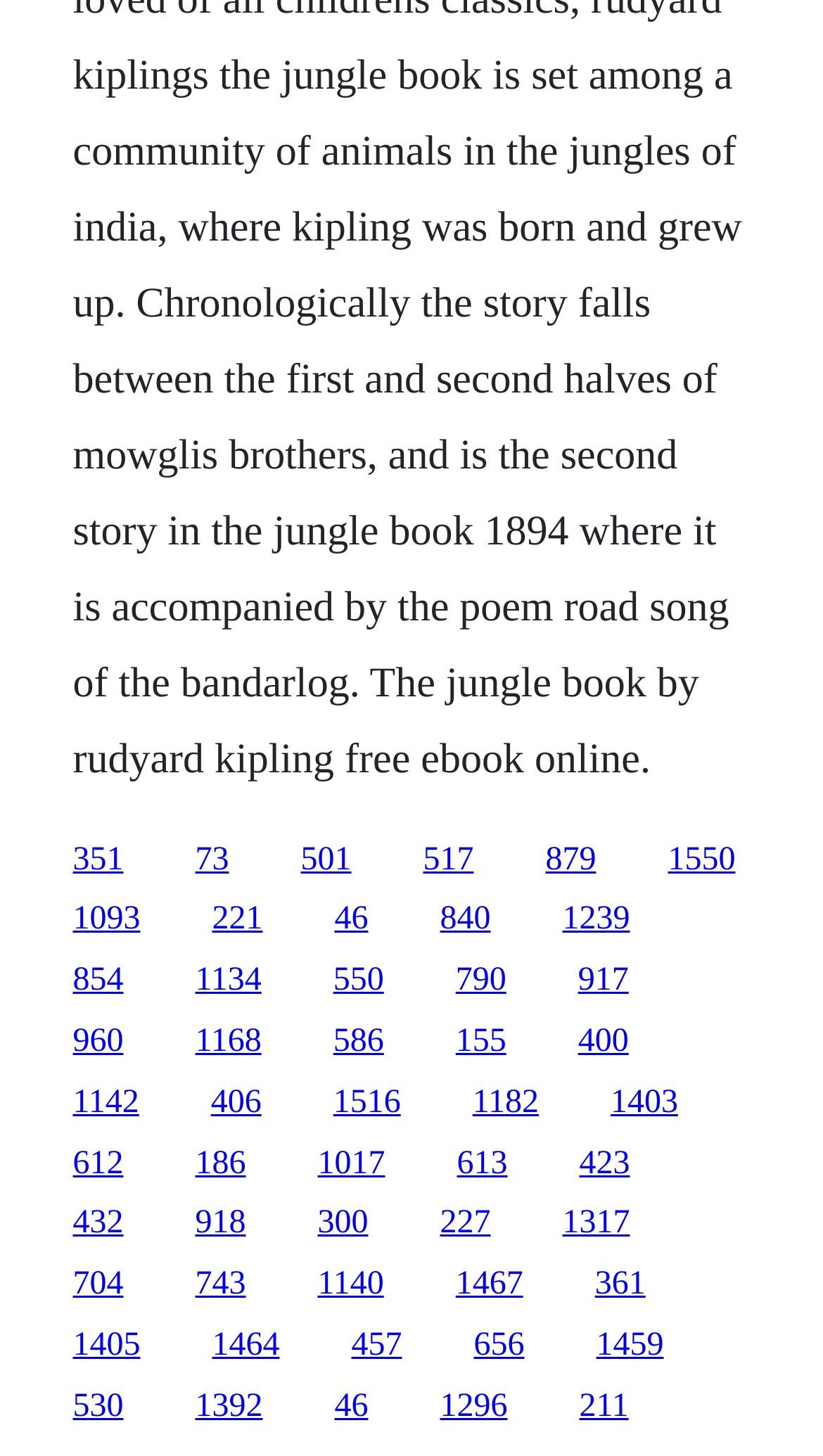Determine the bounding box coordinates of the clickable element to achieve the following action: 'access the 1550 page'. Provide the coordinates as four float values between 0 and 1, formatted as [left, top, right, bottom].

[0.812, 0.578, 0.894, 0.602]